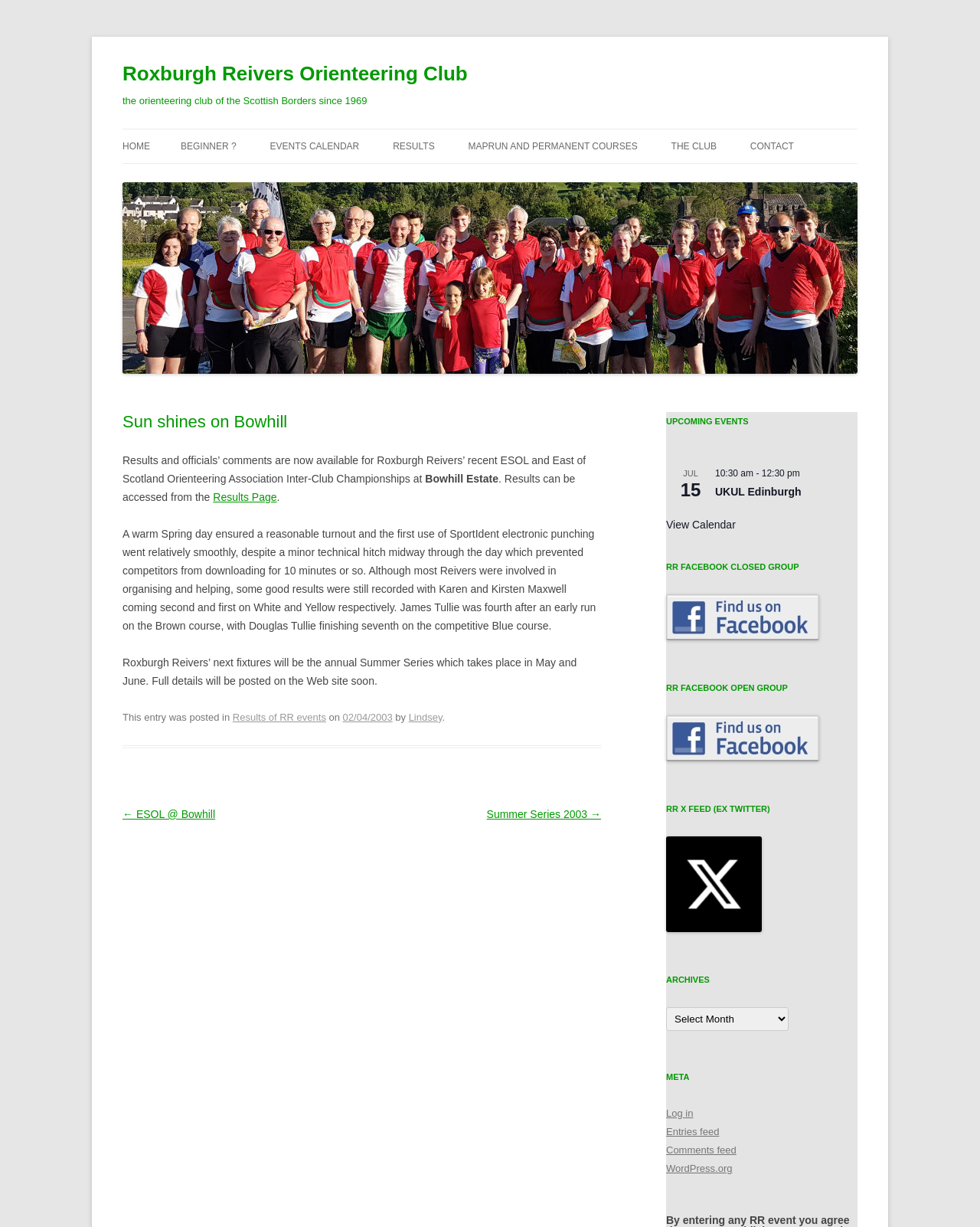What is the location of the recent ESOL and East of Scotland Orienteering Association Inter-Club Championships?
From the screenshot, provide a brief answer in one word or phrase.

Bowhill Estate